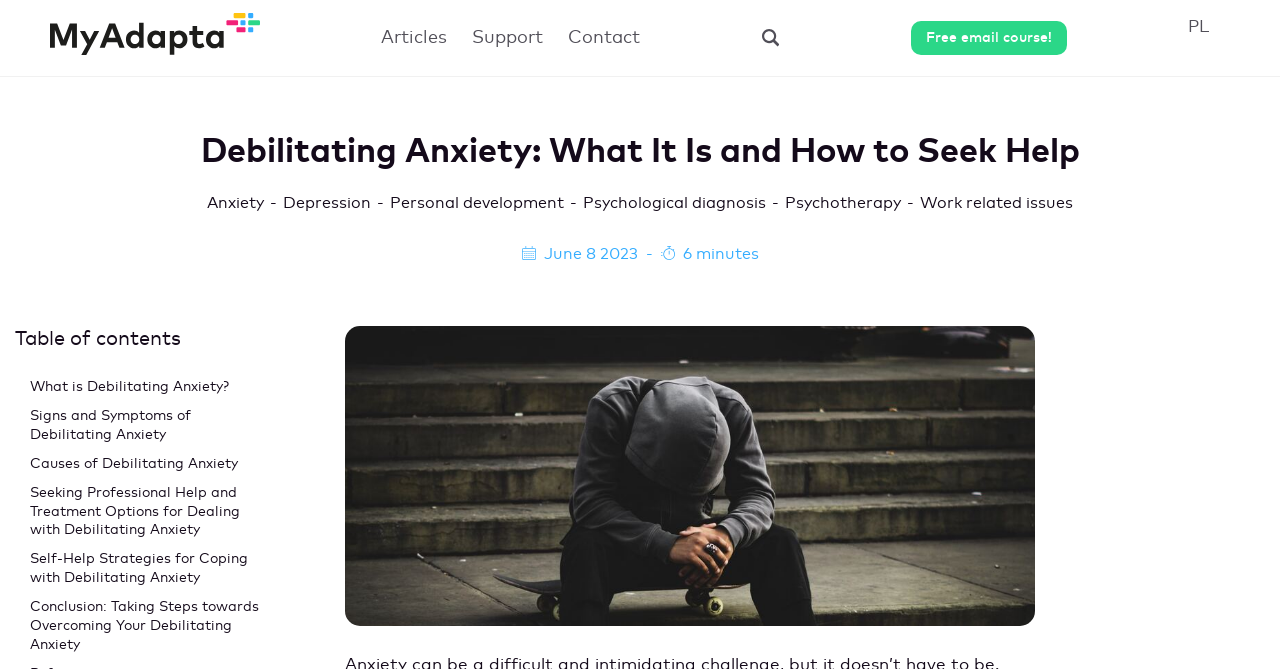Predict the bounding box of the UI element that fits this description: "What is Debilitating Anxiety?".

[0.023, 0.558, 0.207, 0.601]